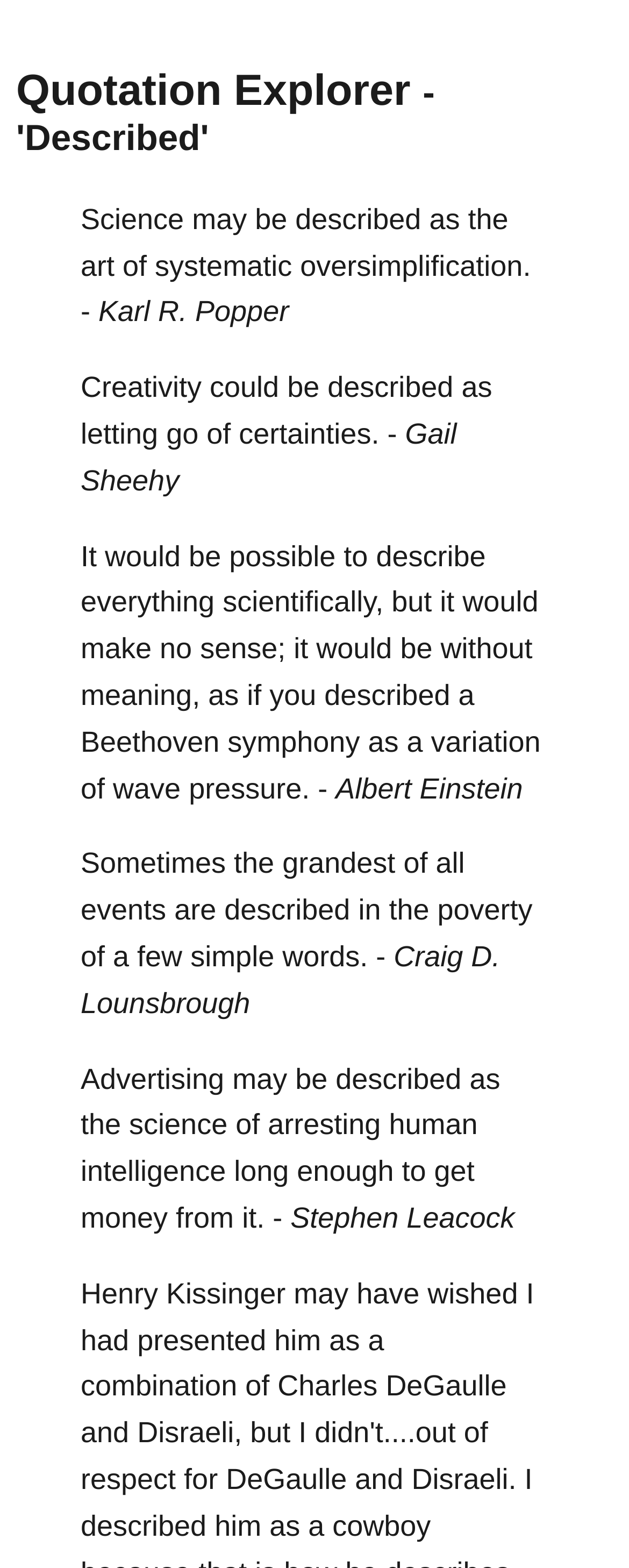Find the bounding box coordinates of the element you need to click on to perform this action: 'Click on the 'Quotation Explorer' link'. The coordinates should be represented by four float values between 0 and 1, in the format [left, top, right, bottom].

[0.026, 0.042, 0.653, 0.073]